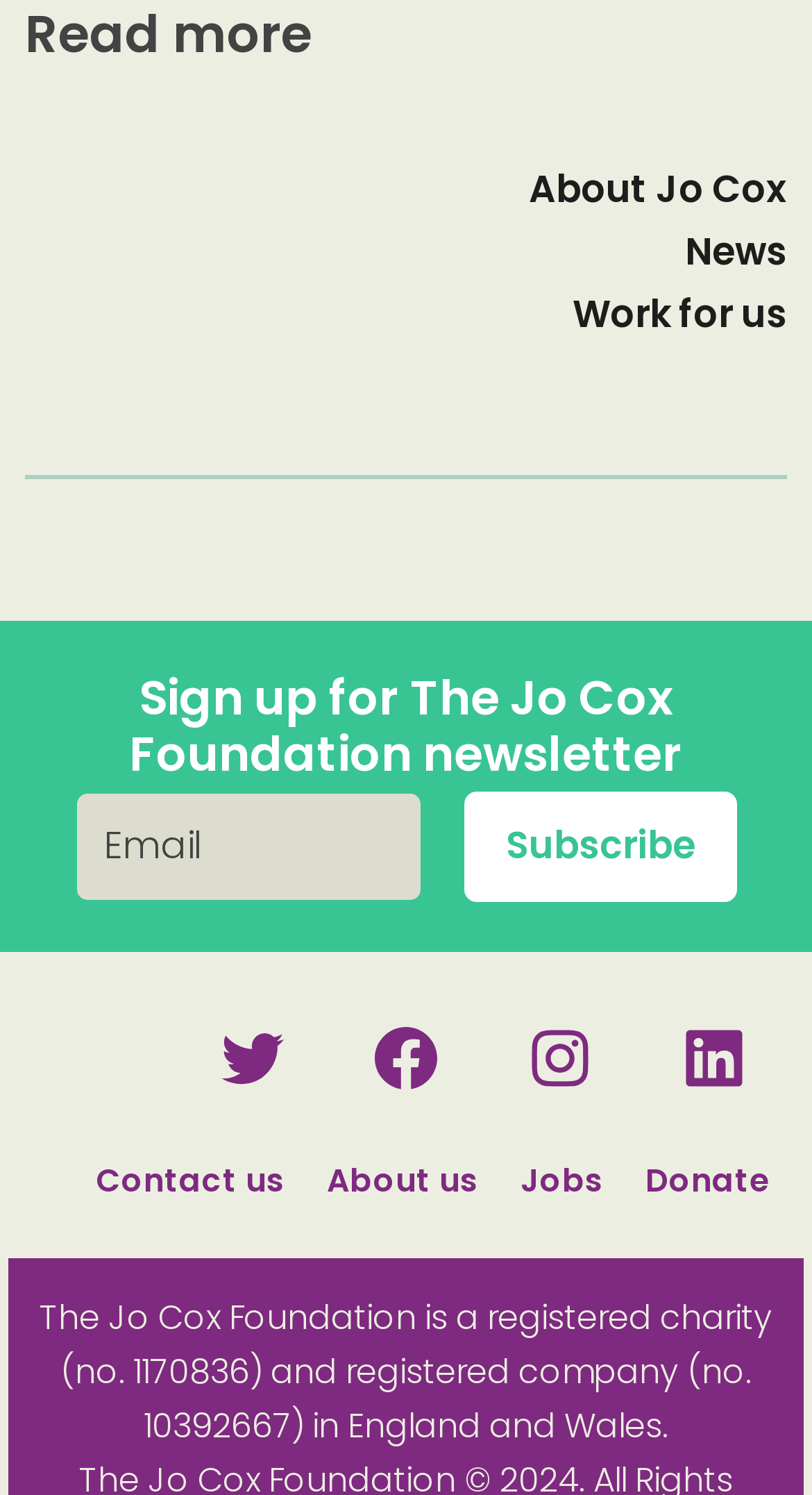What is the name of the charity?
Your answer should be a single word or phrase derived from the screenshot.

The Jo Cox Foundation